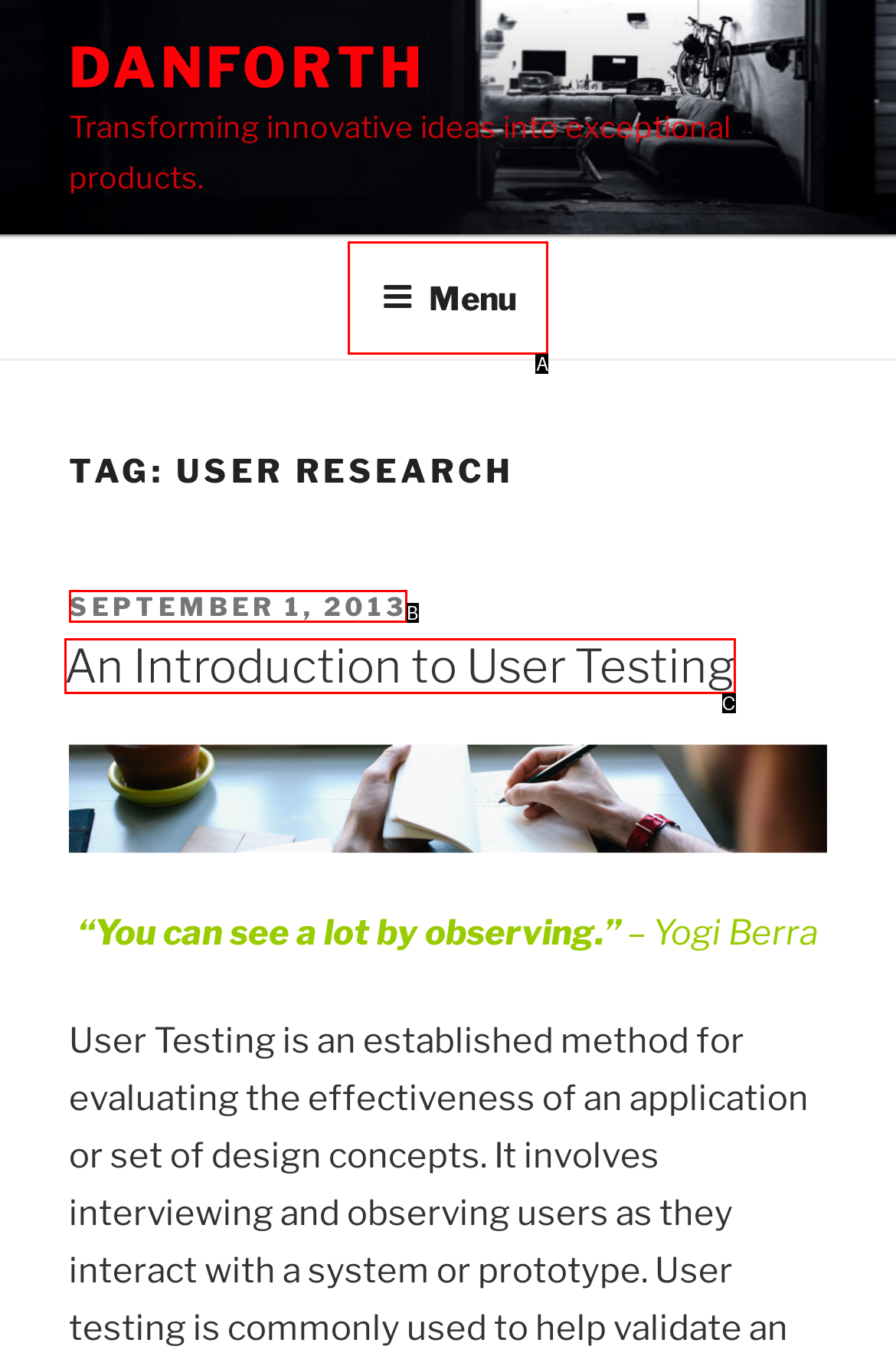Select the correct option based on the description: An Introduction to User Testing
Answer directly with the option’s letter.

C